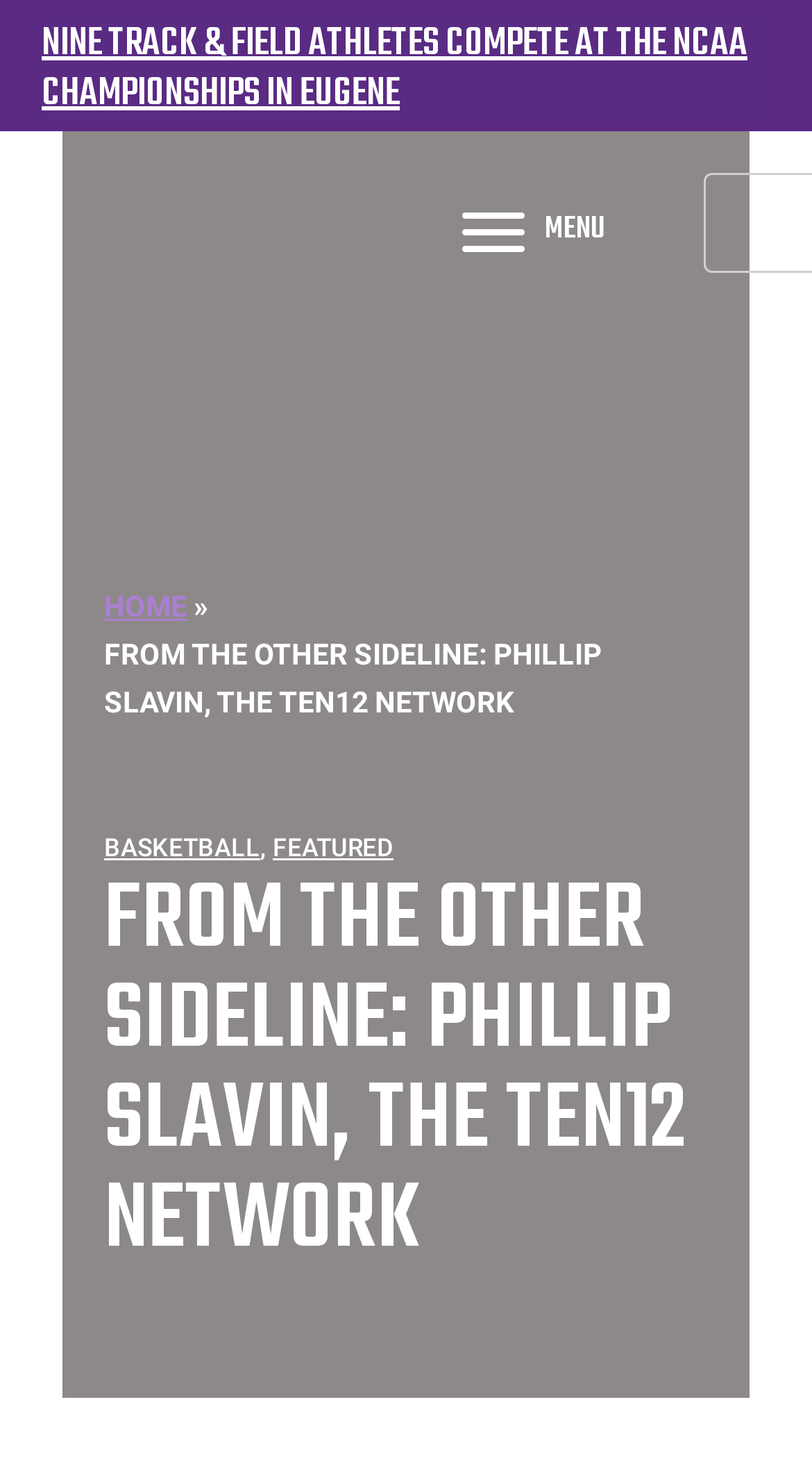Write an extensive caption that covers every aspect of the webpage.

The webpage appears to be a news article or blog post from Frogs Today, a TCU Sports News website. At the top-left corner, there is a link to skip to the main content. Below it, a prominent heading announces that nine track and field athletes are competing at the NCAA Championships in Eugene. This heading is also a link, allowing users to access the article.

To the right of the heading, the Frogs Today logo is displayed, which is an image with a link. Above the logo, there is a button labeled "MENU". On the top-right side, there are navigation links, including "HOME" and other options, separated by a "»" symbol.

The main content of the webpage is divided into sections. The first section has a heading that reads "FROM THE OTHER SIDELINE: PHILLIP SLAVIN, THE TEN12 NETWORK", which is also a link. Below this heading, there are links to other categories, such as "BASKETBALL" and "FEATURED". 

Further down, there is another instance of the same heading, "FROM THE OTHER SIDELINE: PHILLIP SLAVIN, THE TEN12 NETWORK", which appears to be the title of the article. At the very bottom of the page, there is a "SHARE THIS" option.